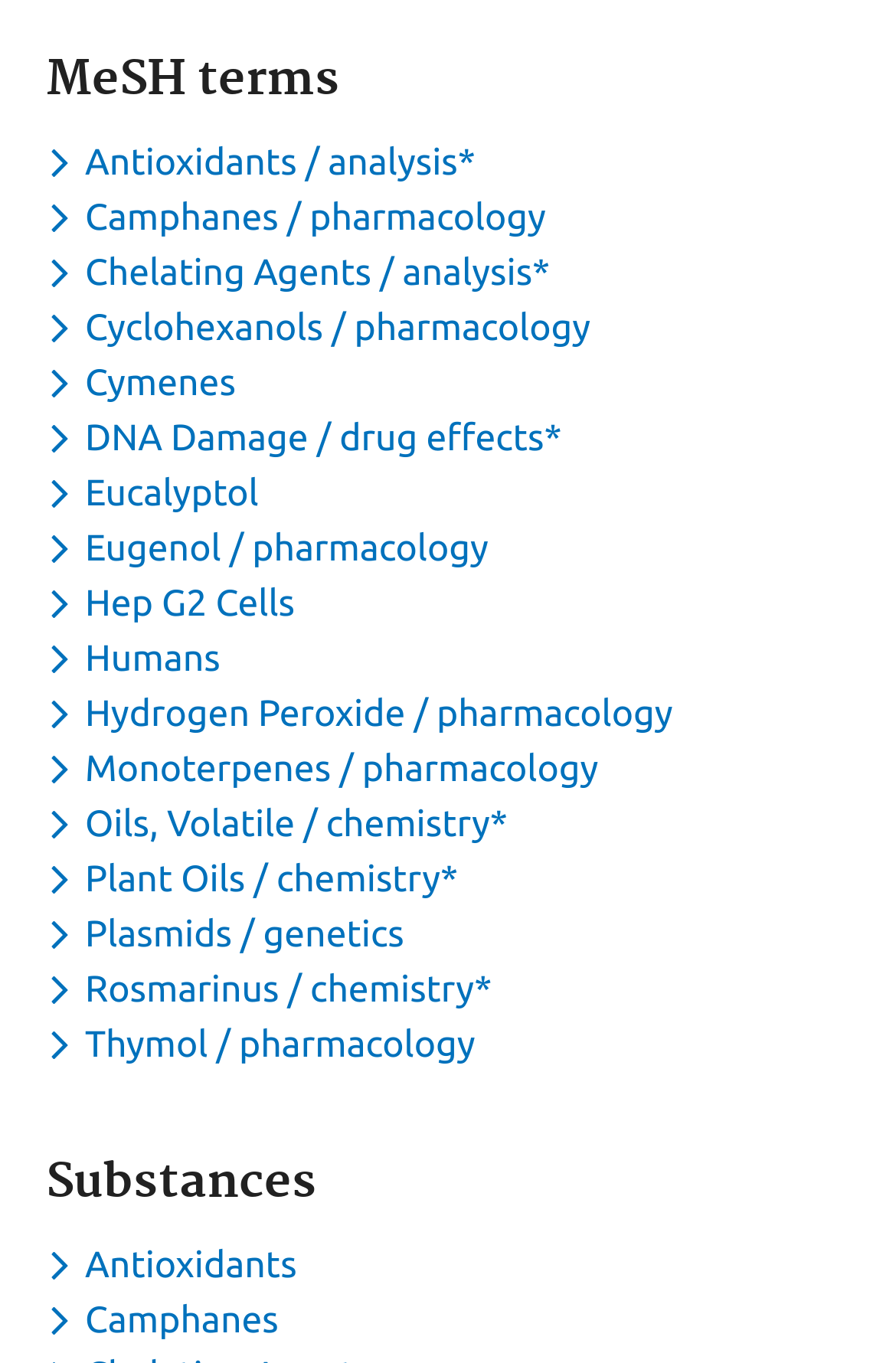Could you highlight the region that needs to be clicked to execute the instruction: "Toggle dropdown menu for keyword Antioxidants"?

[0.051, 0.913, 0.344, 0.943]